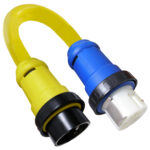Answer the question using only one word or a concise phrase: What is the adapter's construction like?

robust